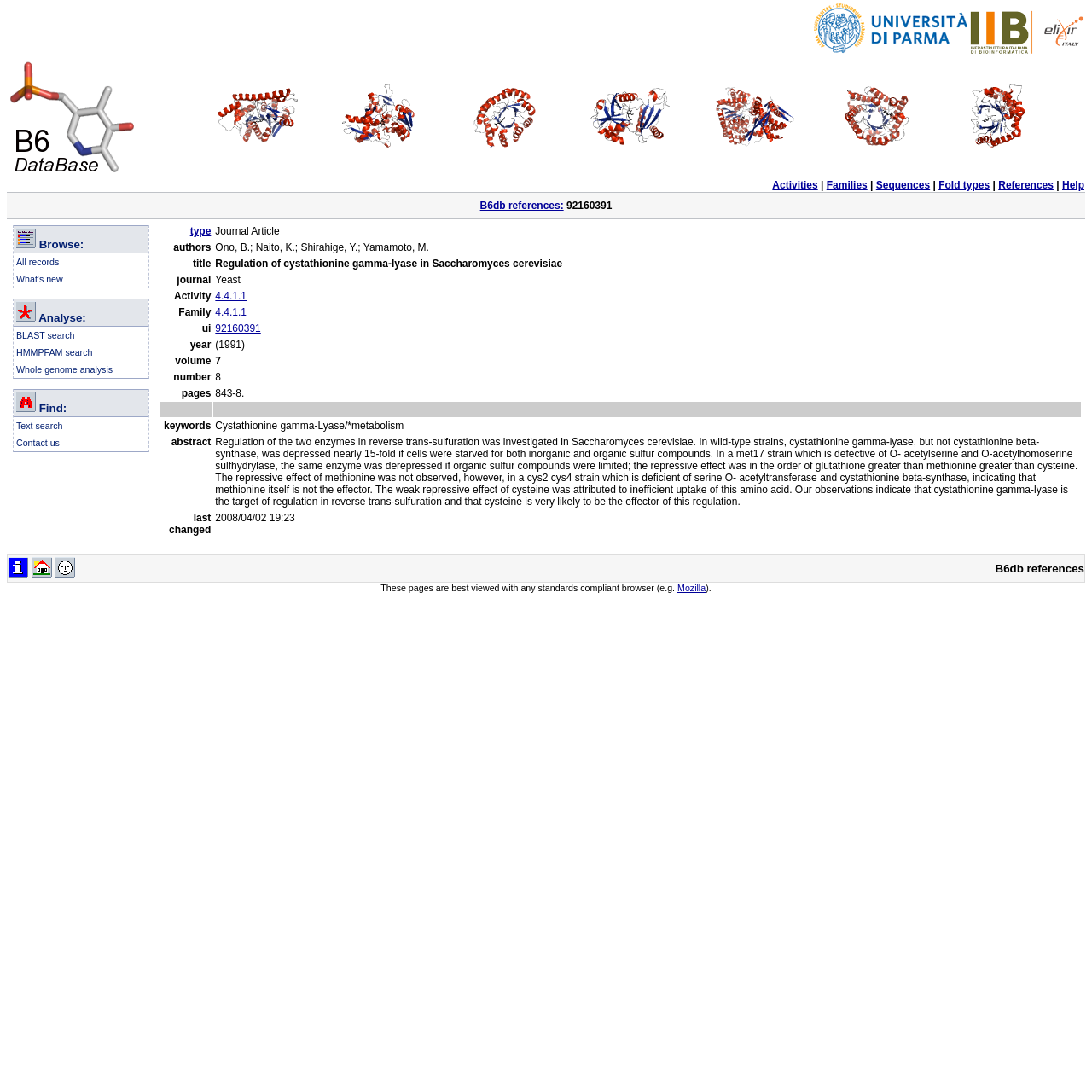Select the bounding box coordinates of the element I need to click to carry out the following instruction: "learn about How to Gauge the Right Internet Speed For Your Household".

None